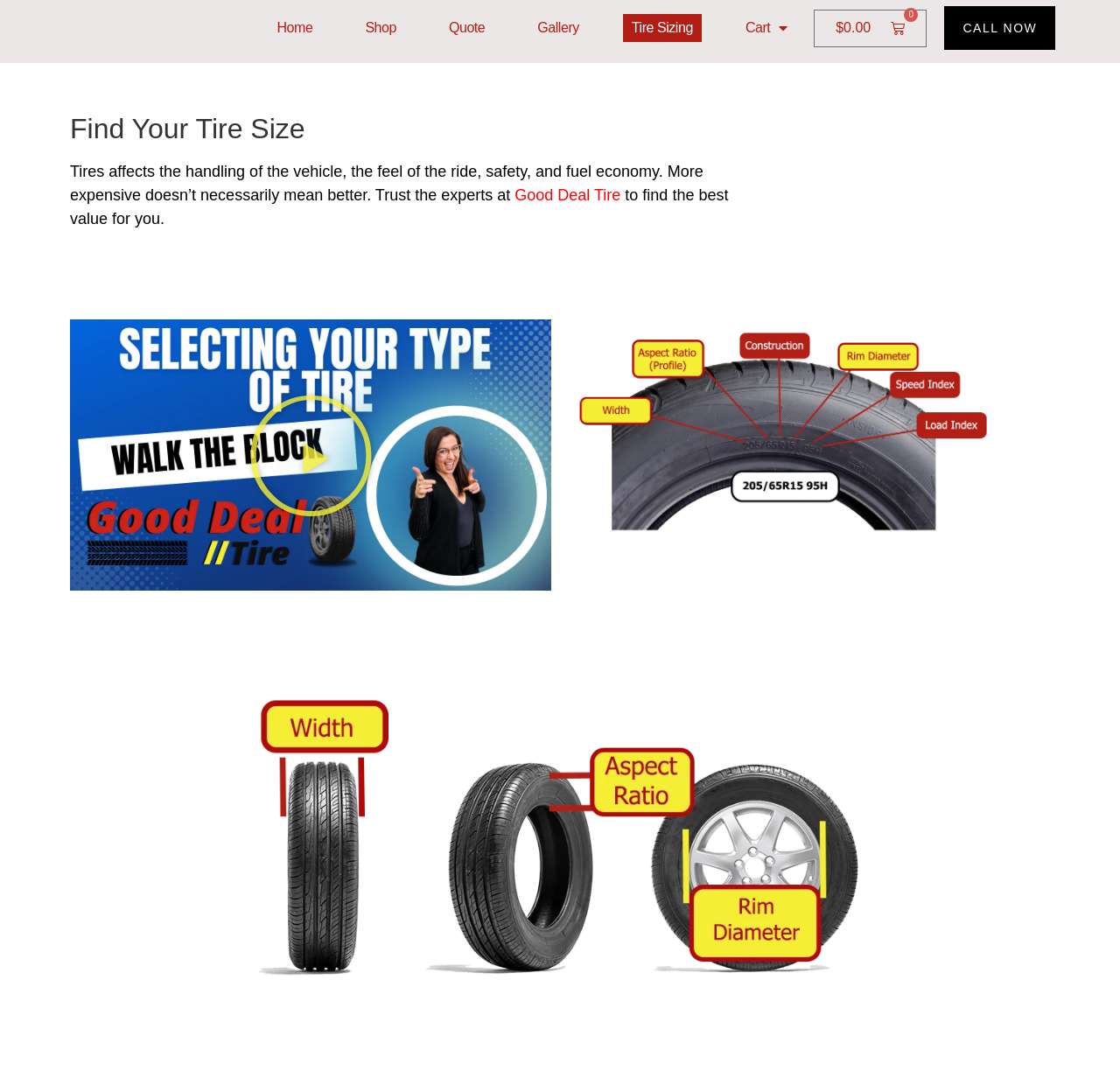Using the provided element description: "Cart", identify the bounding box coordinates. The coordinates should be four floats between 0 and 1 in the order [left, top, right, bottom].

[0.658, 0.013, 0.711, 0.039]